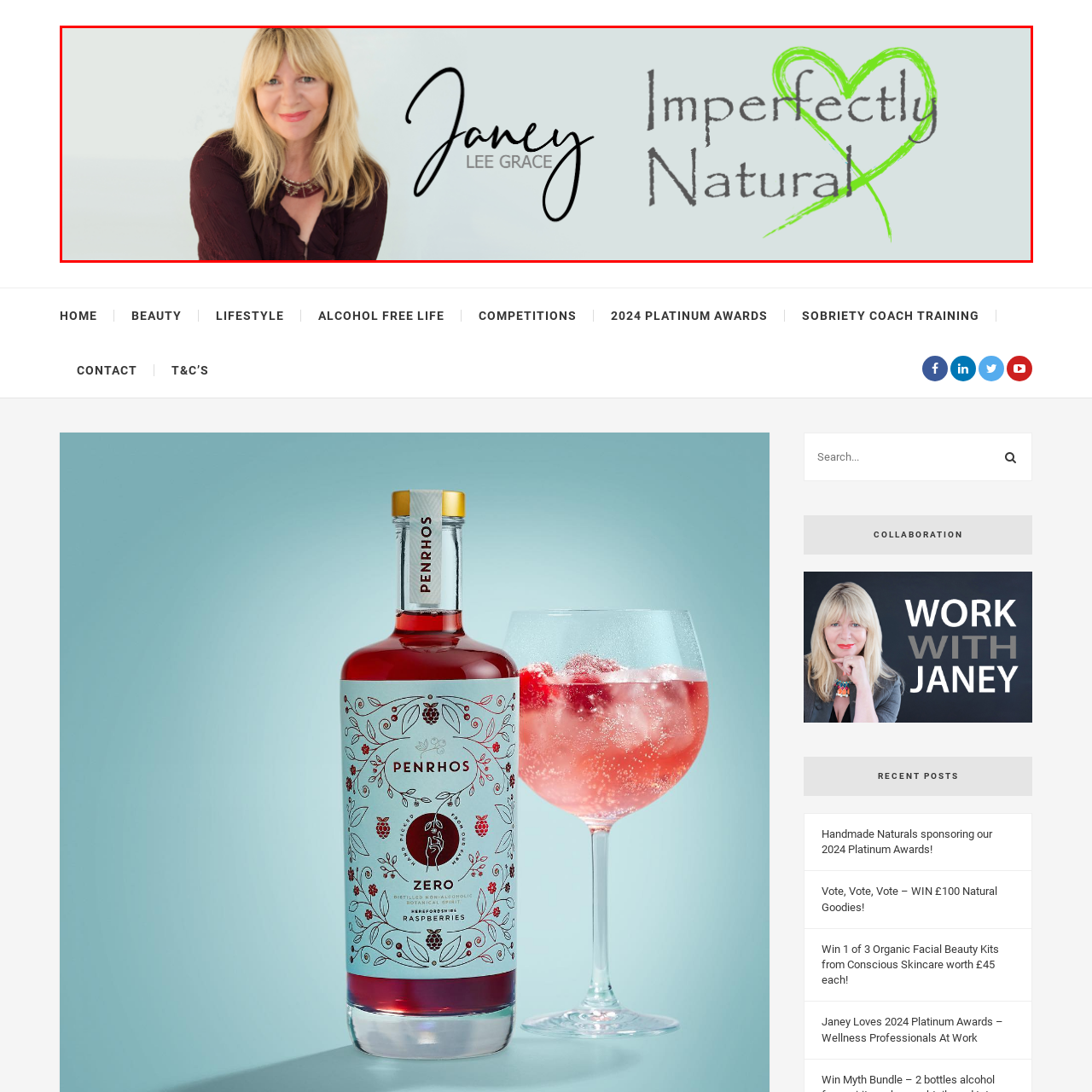Please scrutinize the image marked by the red boundary and answer the question that follows with a detailed explanation, using the image as evidence: 
What is the color of the heart in the logo?

The caption states that the logo of 'Imperfectly Natural' features a 'vibrant green heart intertwined', which suggests that the heart in the logo is of vibrant green color.